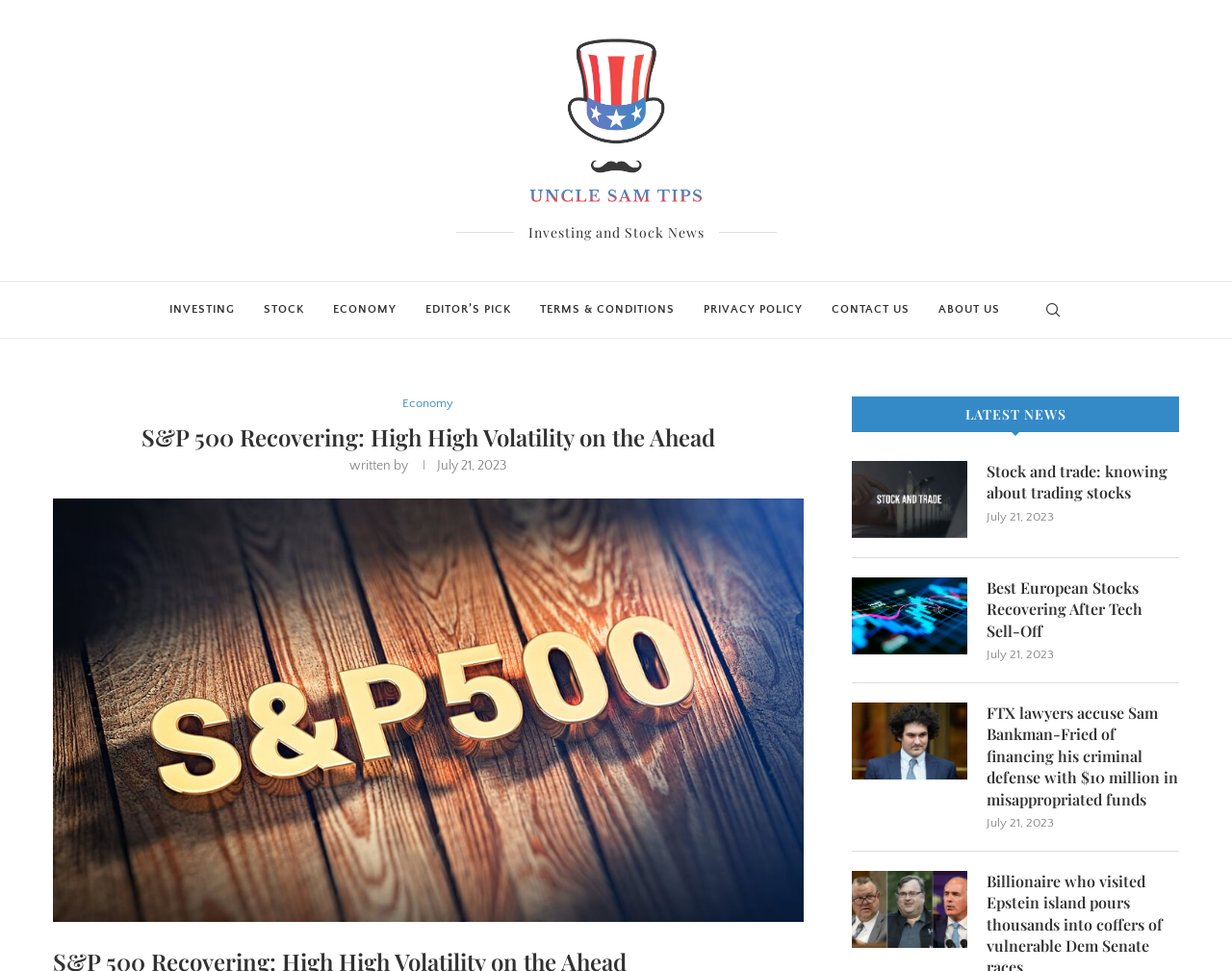Please determine the bounding box coordinates of the clickable area required to carry out the following instruction: "Click on the 'INVESTING' link". The coordinates must be four float numbers between 0 and 1, represented as [left, top, right, bottom].

[0.138, 0.29, 0.191, 0.348]